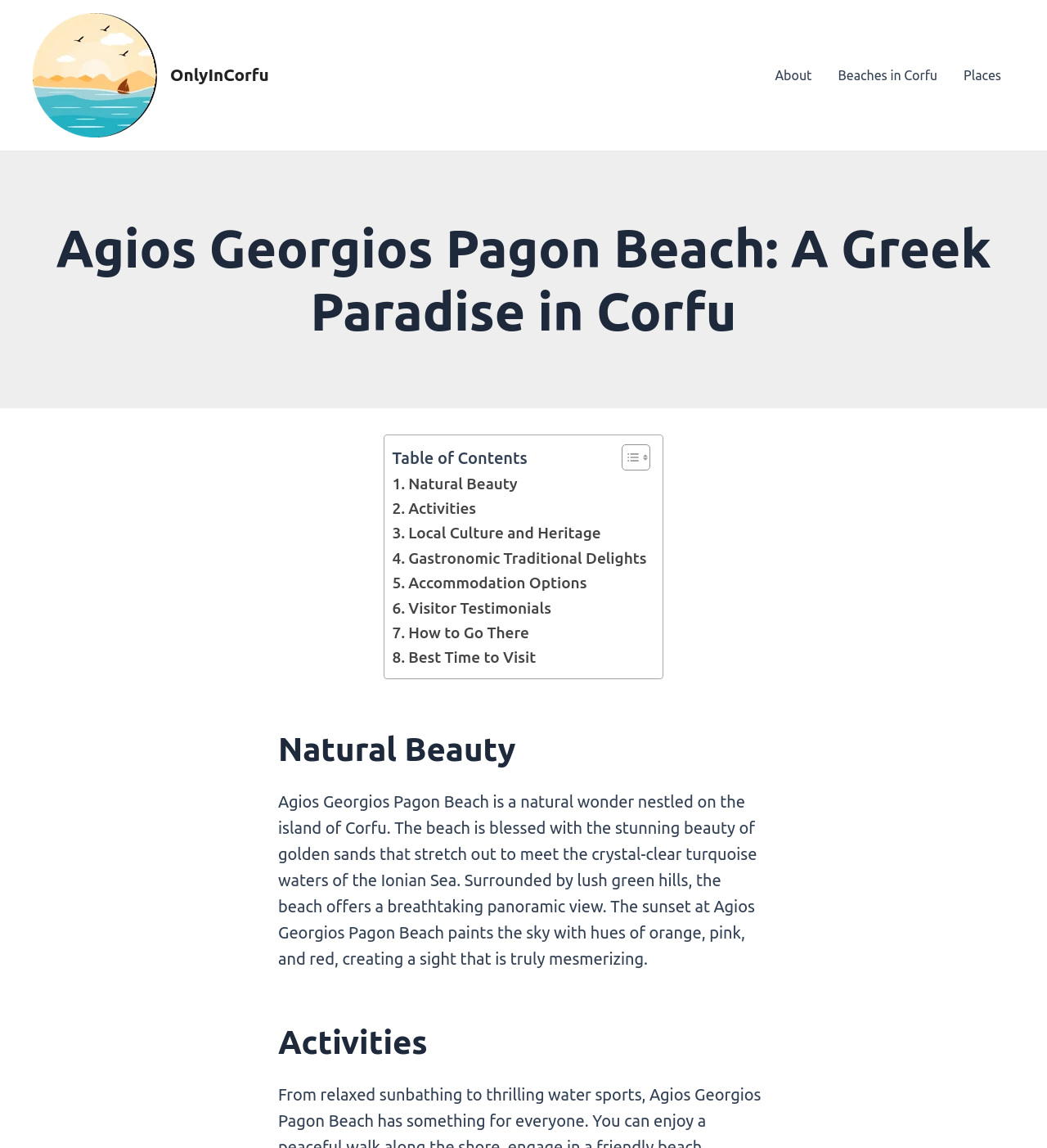Provide an in-depth caption for the contents of the webpage.

The webpage is about Agios Georgios Pagon Beach in Corfu, Greece. At the top left, there is a logo of "OnlyInCorfu" with a link to the website, accompanied by a small image of the logo. Next to it, there is another link to "OnlyInCorfu". On the top right, there is a navigation menu with links to "About", "Beaches in Corfu", and "Places".

Below the navigation menu, there is a large heading that reads "Agios Georgios Pagon Beach: A Greek Paradise in Corfu". Underneath the heading, there is a table of contents with links to different sections of the webpage, including "Natural Beauty", "Activities", "Local Culture and Heritage", and more.

The "Natural Beauty" section is located below the table of contents and has a heading of its own. It describes Agios Georgios Pagon Beach as a natural wonder with golden sands, crystal-clear turquoise waters, and lush green hills. The section also mentions the breathtaking panoramic view and the mesmerizing sunset at the beach.

The "Activities" section is located below the "Natural Beauty" section and has a heading of its own. However, its content is not provided in the accessibility tree.